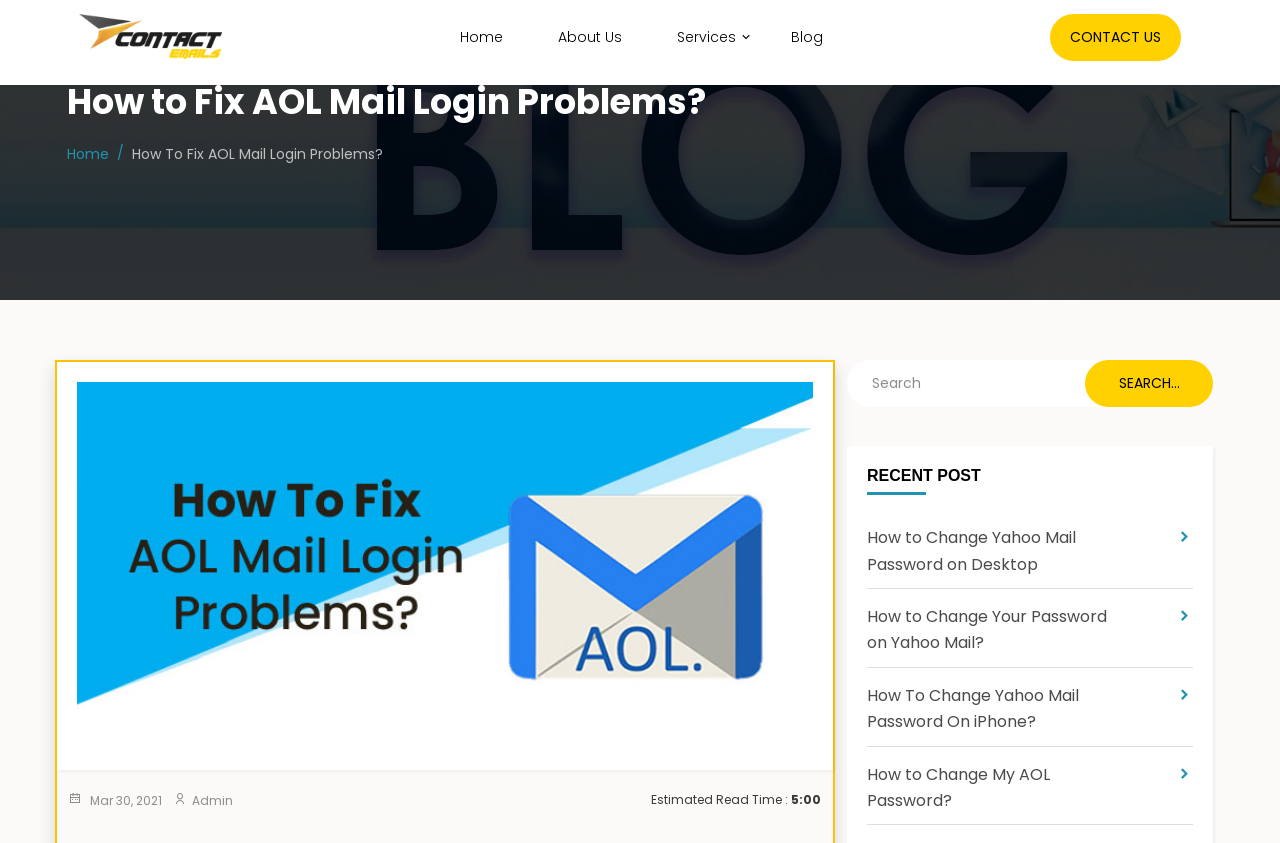Illustrate the webpage thoroughly, mentioning all important details.

This webpage is about fixing AOL mail login problems. At the top left, there is a contact email link accompanied by an image. Next to it, there are navigation links to "Home", "About Us", "Services", and "Blog". Below these links, there are more links to various email services, including AOL Email, Bellsouth Email, Comcast, Mozilla Thunderbird, SBCGlobal, and Yahoo.

The main content of the webpage starts with a heading "How to Fix AOL Mail Login Problems?" followed by a breadcrumb navigation. Below the breadcrumb, there is a large image related to AOL Mail Login Problems. 

On the right side of the image, there is a section with the date "Mar 30, 2021" and the author "Admin". Below this section, there is a text indicating the estimated read time of 5 minutes.

On the bottom right, there is a search box with a "SEARCH..." button. Above the search box, there is a heading "RECENT POST" followed by four links to recent articles about changing passwords on Yahoo Mail and AOL.

Overall, the webpage provides a solution to fix AOL mail login problems and offers additional resources and links to related topics.